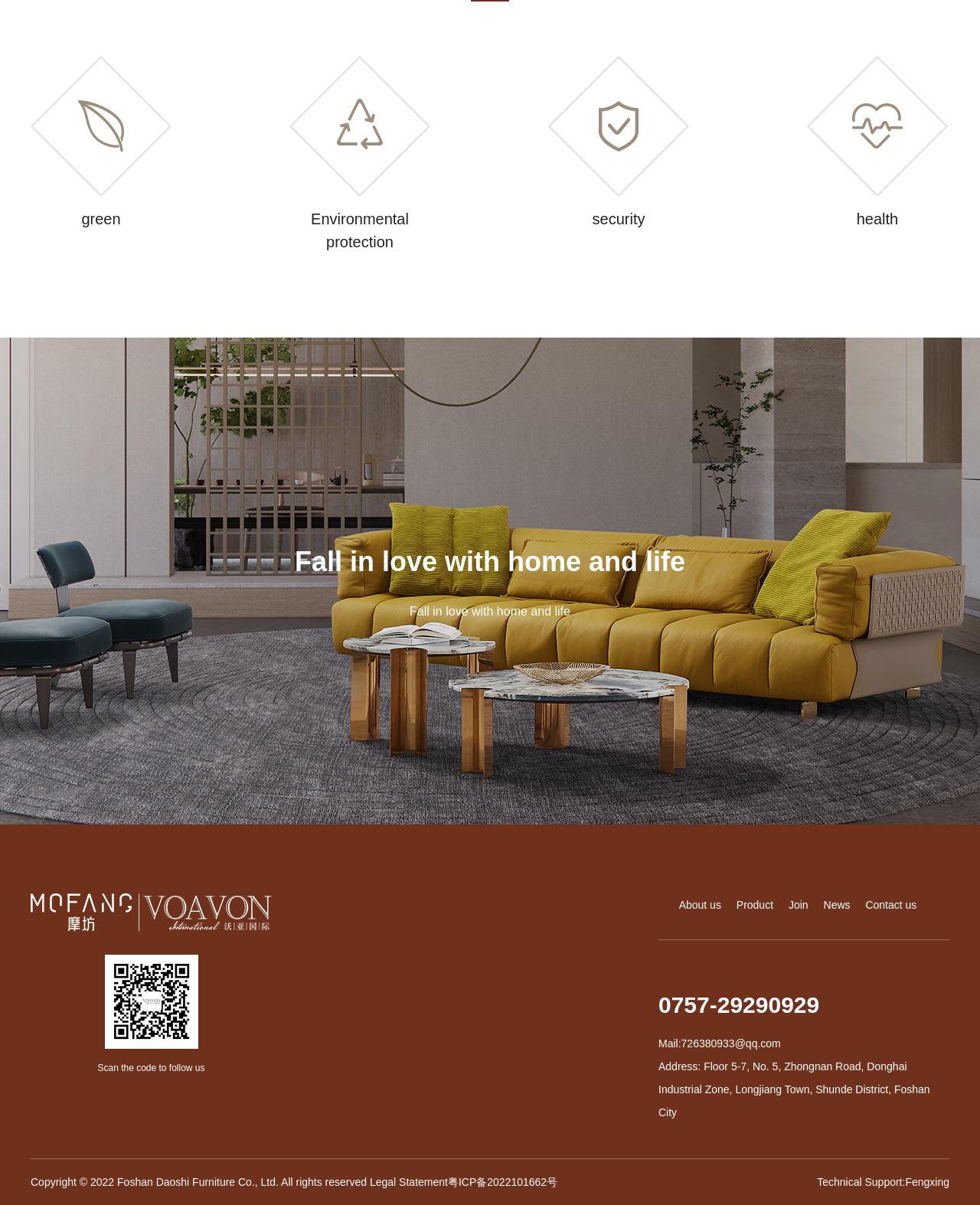Please pinpoint the bounding box coordinates for the region I should click to adhere to this instruction: "Learn about the company".

[0.693, 0.746, 0.736, 0.756]